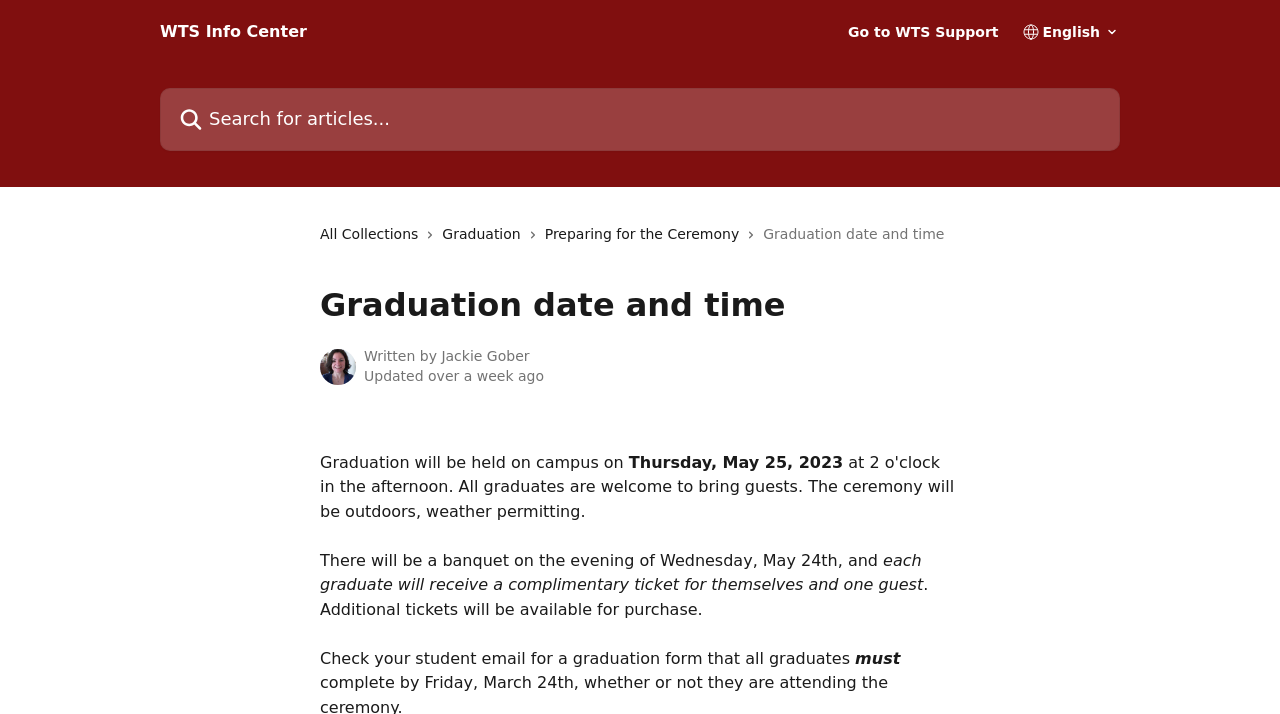Describe the entire webpage, focusing on both content and design.

The webpage is about graduation information, specifically the date and time of the ceremony. At the top, there is a header section with a link to "WTS Support" and a search bar where users can input keywords to search for articles. There is also a combobox and three images in this section.

Below the header, there are three links: "All Collections", "Graduation", and "Preparing for the Ceremony", each accompanied by a small image. The main content of the page is divided into two sections. On the left, there is an image of a person, Jackie Gober, with text "Written by" and "Updated over a week ago" next to it.

On the right, there is a section with graduation details. The title "Graduation date and time" is followed by a paragraph of text that informs users that the graduation ceremony will be held on campus on Thursday, May 25, 2023. Additionally, there will be a banquet on the evening of Wednesday, May 24th, and each graduate will receive a complimentary ticket for themselves and one guest. The text also mentions that additional tickets will be available for purchase. Finally, there is a reminder to check student email for a graduation form that all graduates must complete.